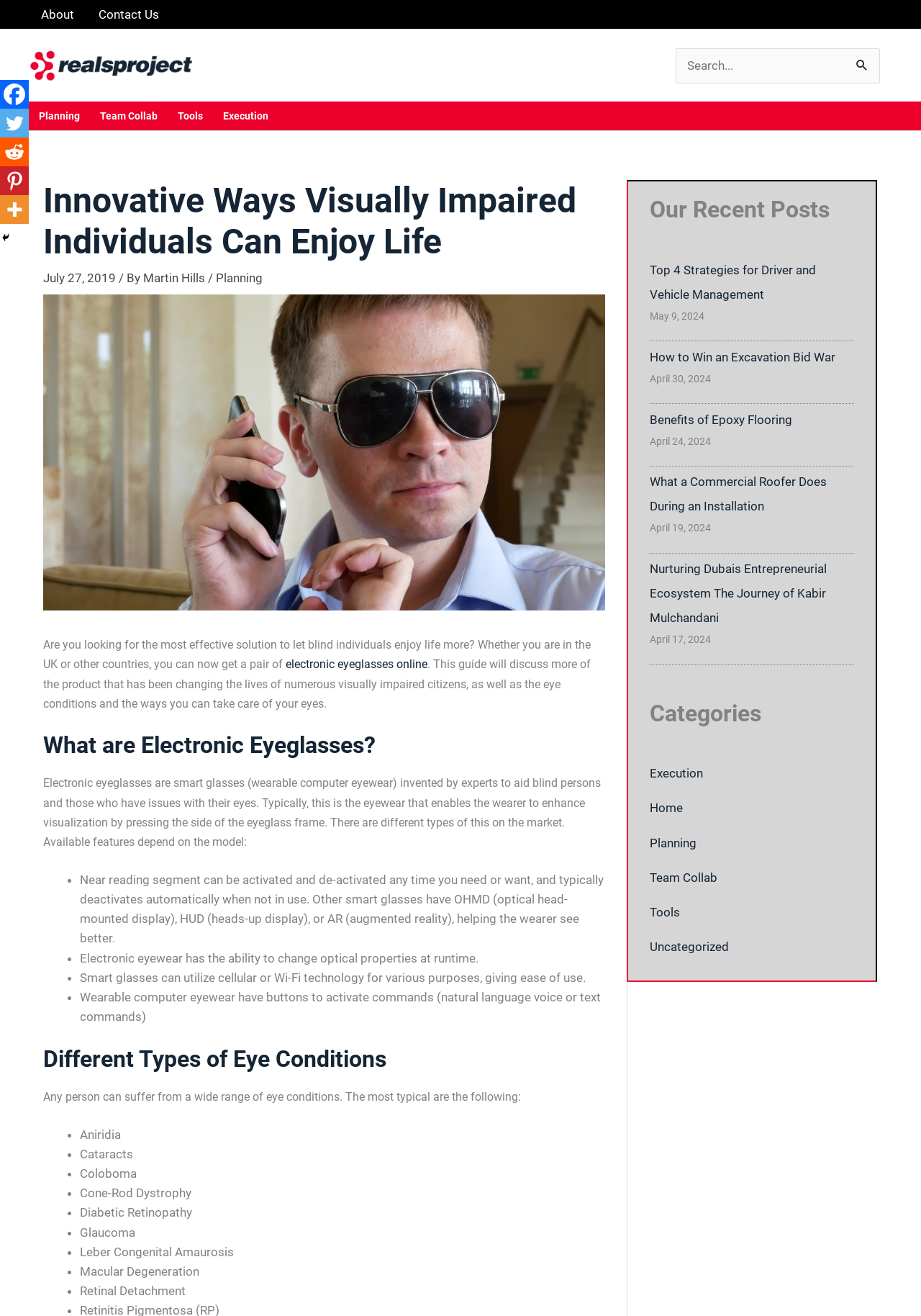What is the function of the search box?
Craft a detailed and extensive response to the question.

The search box is located at the top right corner of the webpage, and it allows users to search for specific content within the webpage.